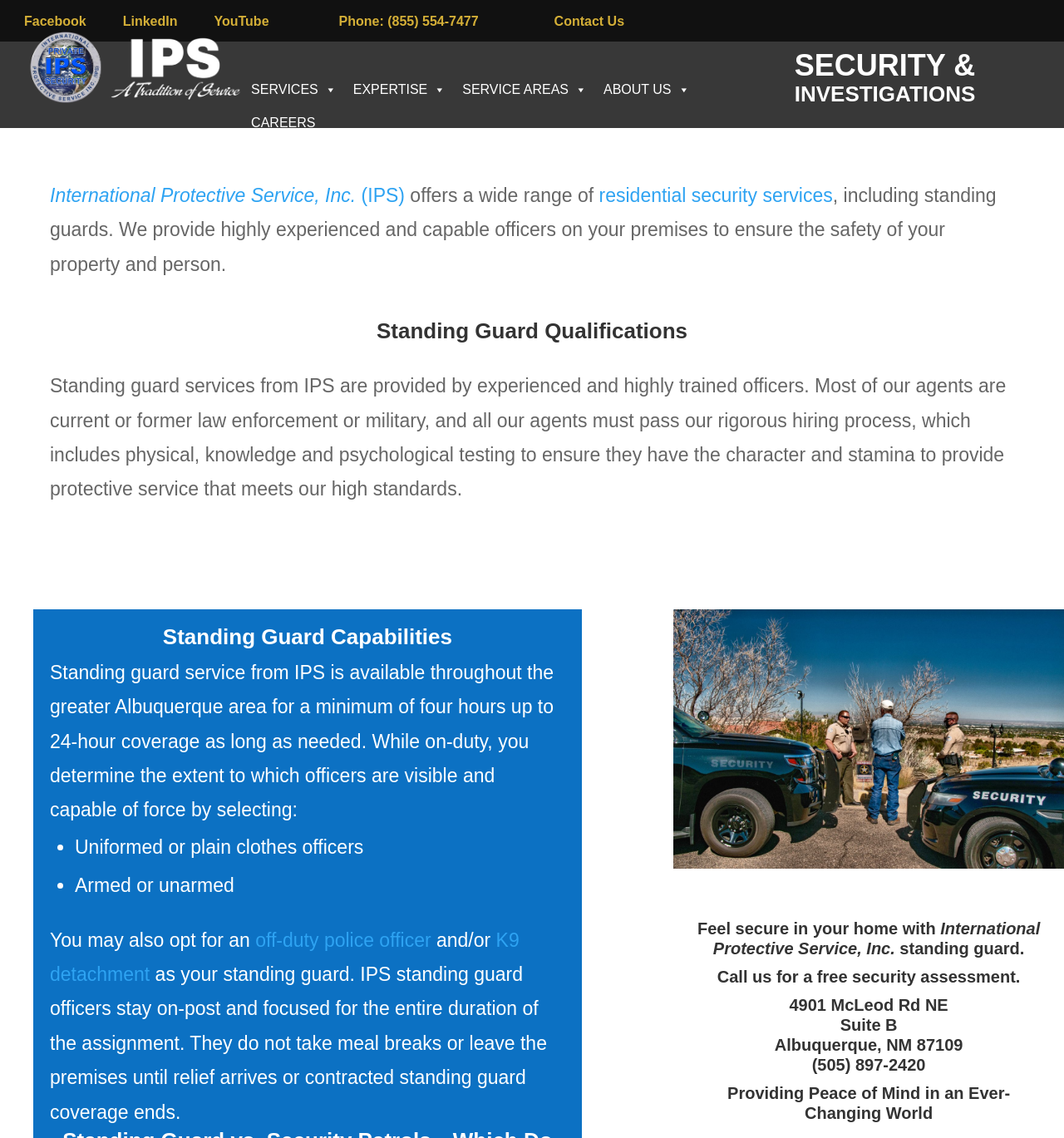What type of officers are provided by IPS?
Please provide a detailed answer to the question.

Based on the webpage content, IPS provides experienced and highly trained officers, as stated in the sentence 'Standing guard services from IPS are provided by experienced and highly trained officers.'